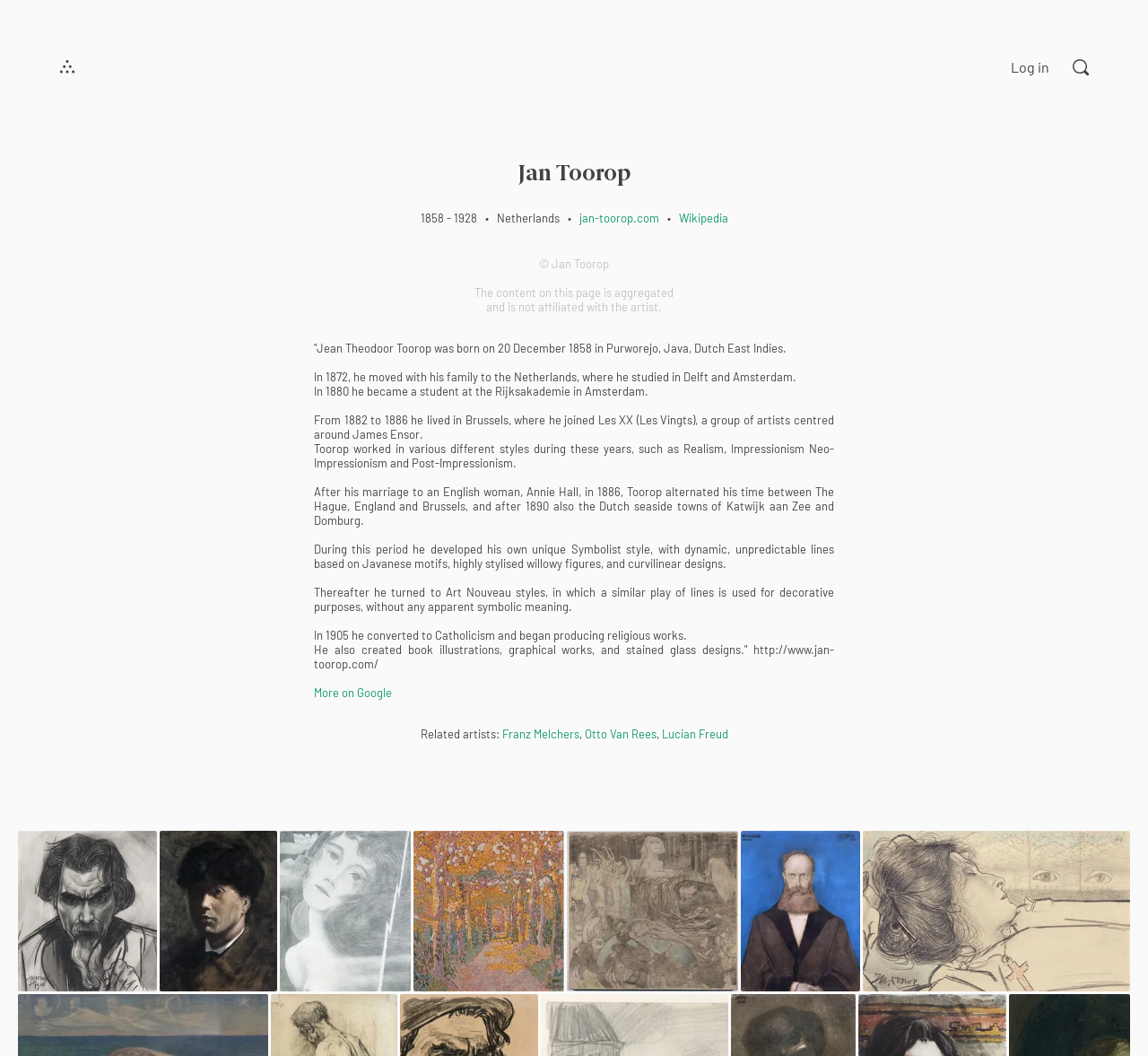Given the element description jan-toorop.com, predict the bounding box coordinates for the UI element in the webpage screenshot. The format should be (top-left x, top-left y, bottom-right x, bottom-right y), and the values should be between 0 and 1.

[0.504, 0.2, 0.574, 0.213]